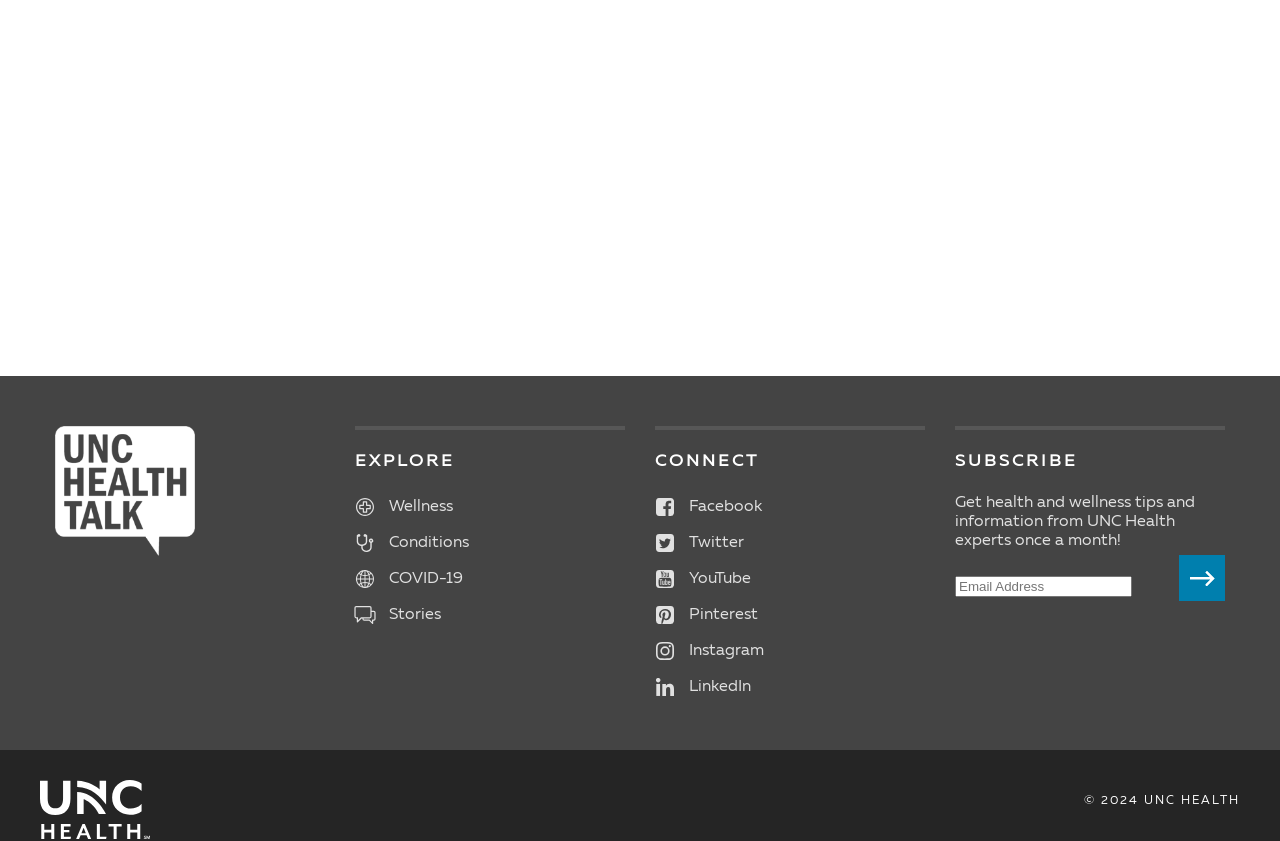What is the purpose of the textbox in the SUBSCRIBE section?
Answer the question with a detailed explanation, including all necessary information.

The purpose of the textbox in the SUBSCRIBE section can be inferred by looking at the context in which it is placed. The text above the textbox says 'Get health and wellness tips and information from UNC Health experts once a month!', which suggests that the textbox is for entering an email address to subscribe to a newsletter or similar service.